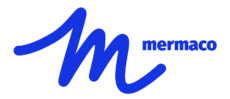What is the brand name written below the emblem?
Answer with a single word or phrase, using the screenshot for reference.

Mermaco